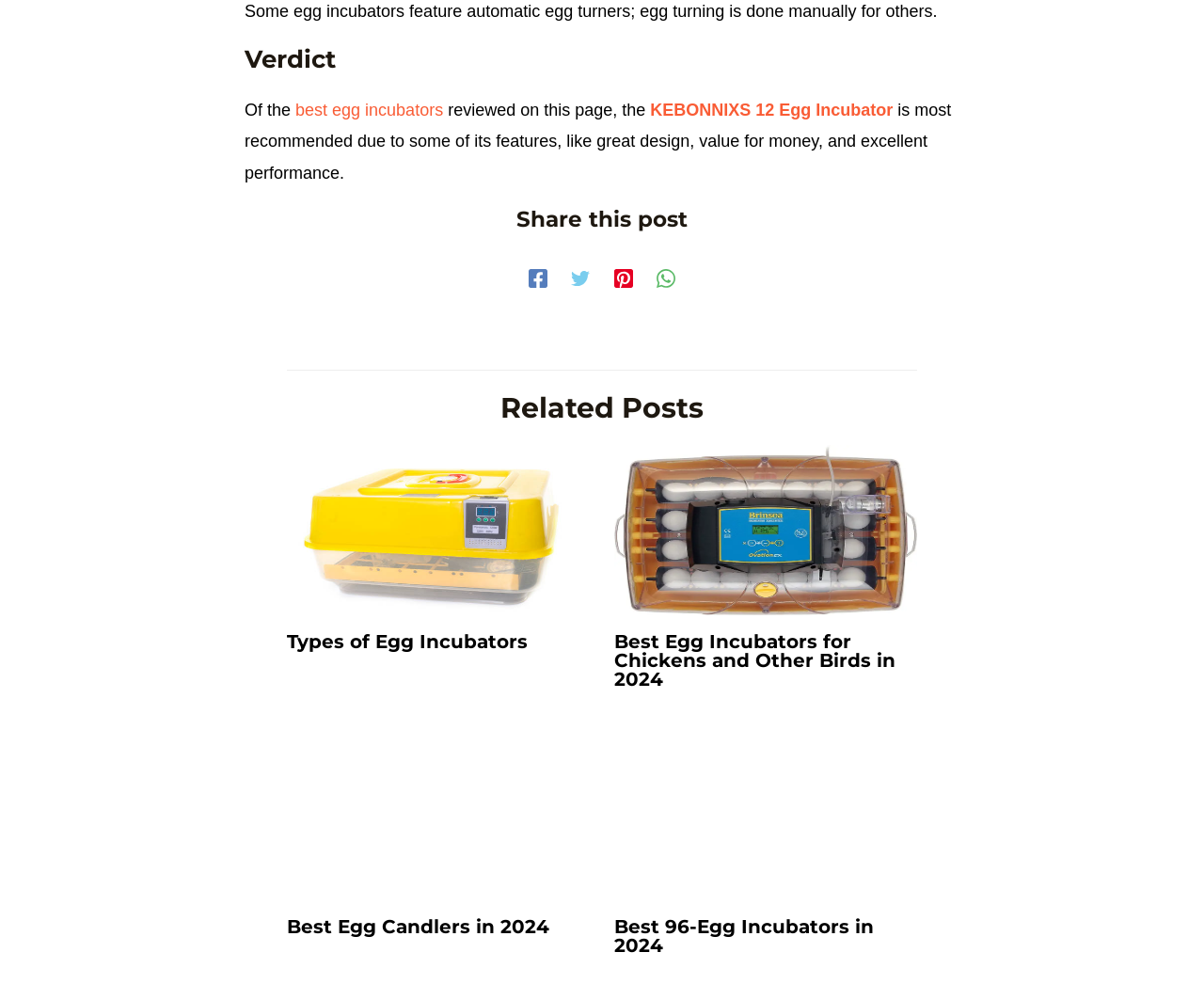Please specify the bounding box coordinates of the area that should be clicked to accomplish the following instruction: "Click on the link to read the review of KEBONNIXS 12 Egg Incubator". The coordinates should consist of four float numbers between 0 and 1, i.e., [left, top, right, bottom].

[0.54, 0.102, 0.742, 0.121]